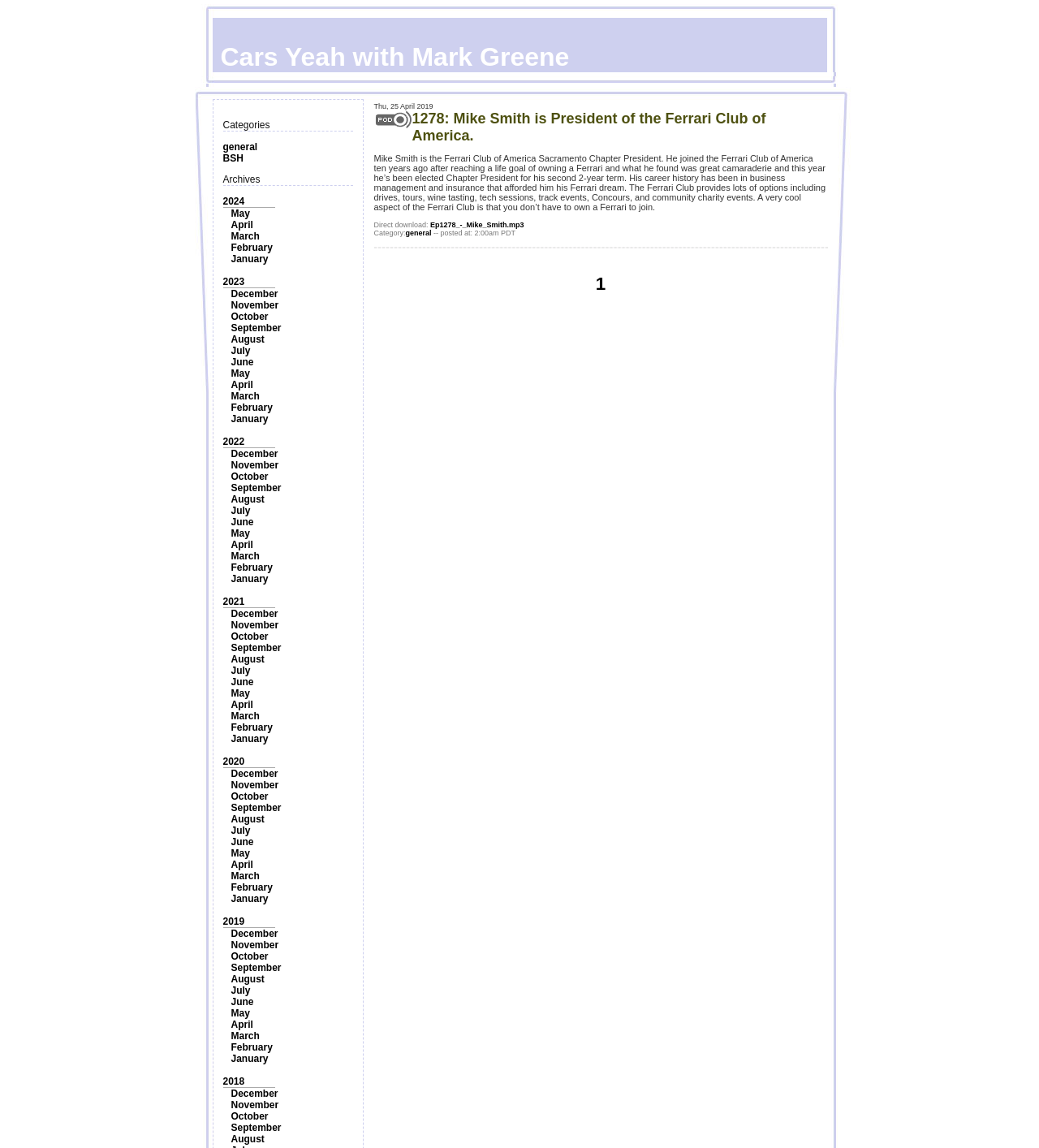Determine the bounding box coordinates of the element that should be clicked to execute the following command: "Click on the 'general' category".

[0.214, 0.123, 0.248, 0.133]